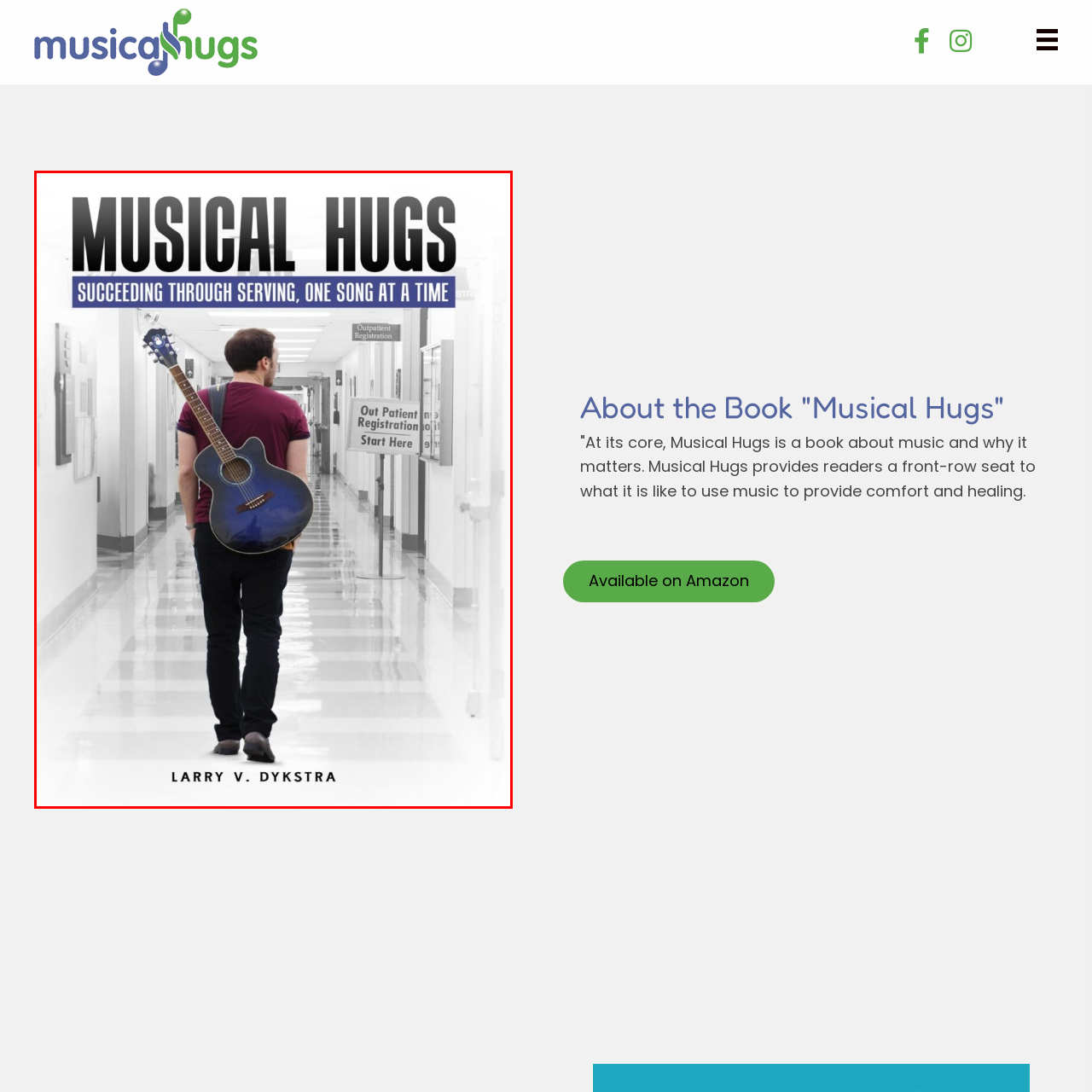Describe extensively the image that is situated inside the red border.

The image showcases the cover of the book "Musical Hugs" by Larry V. Dykstra. It features a young man walking down a hospital corridor, symbolizing a journey of healing and comfort through music. He is dressed in a maroon shirt and dark pants, with a blue guitar slung over his shoulder, suggesting a blend of creativity and service. The background highlights the clinical setting, reflecting the book's theme of providing solace to those in need, emphasized by the text "SUCCEEDING THROUGH SERVING, ONE SONG AT A TIME." The imagery evokes a sense of hope and the powerful impact of music in personal and communal healing.